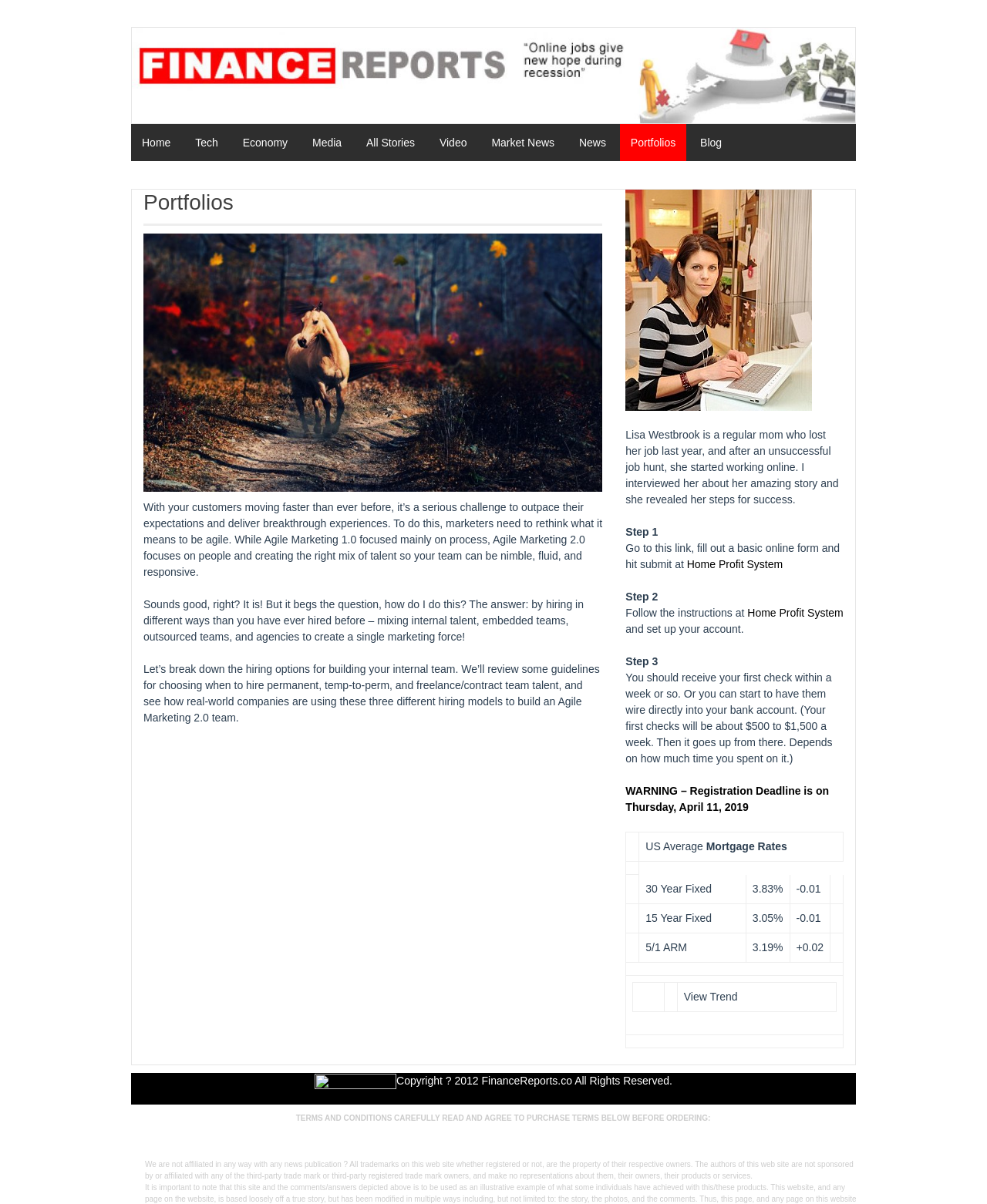Locate the coordinates of the bounding box for the clickable region that fulfills this instruction: "View the 'US Average Mortgage Rates' table".

[0.634, 0.691, 0.854, 0.716]